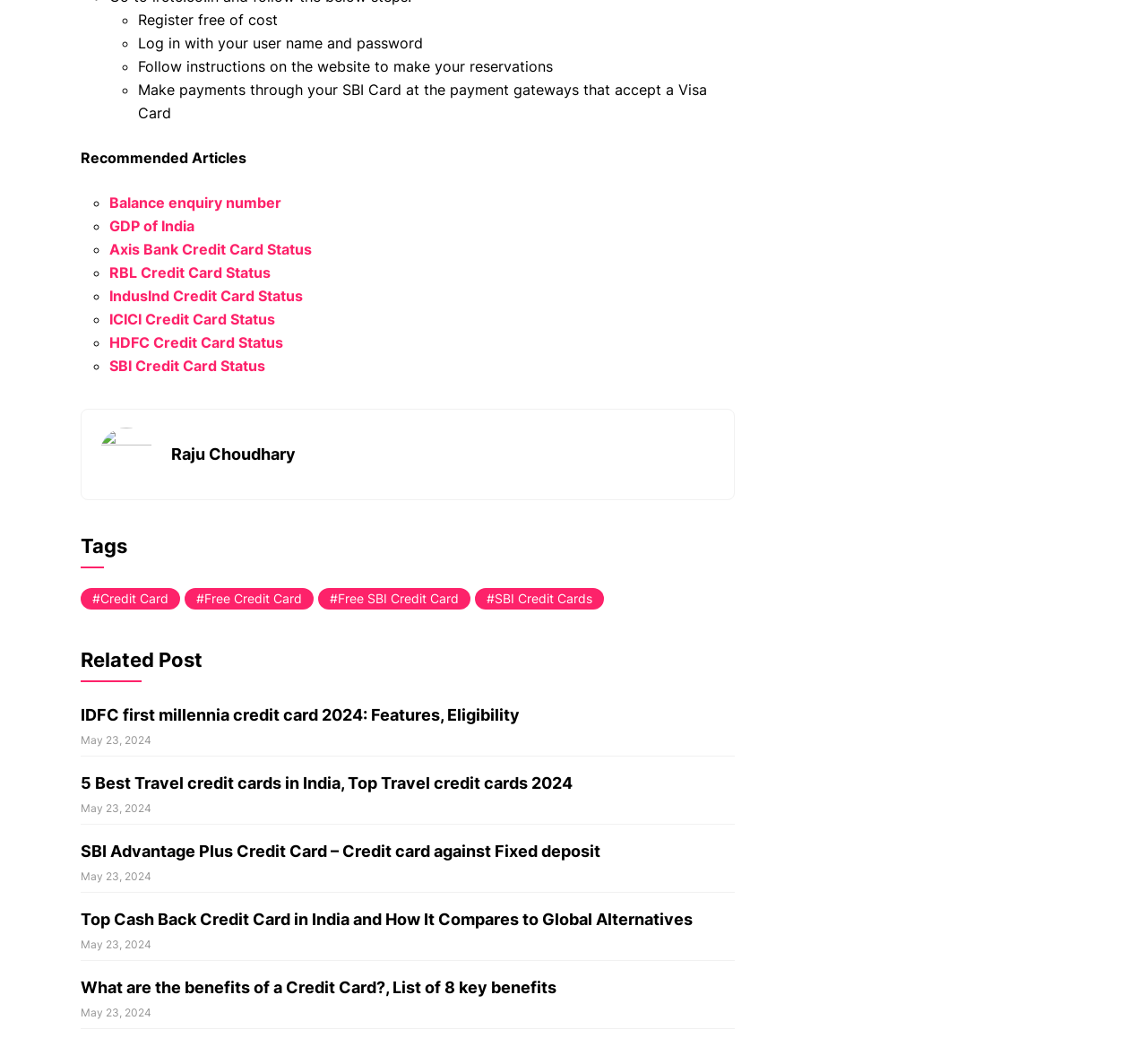How many recommended articles are listed?
Use the information from the screenshot to give a comprehensive response to the question.

The recommended articles section lists five links with their corresponding headings and dates. This suggests that there are five recommended articles listed on the webpage.